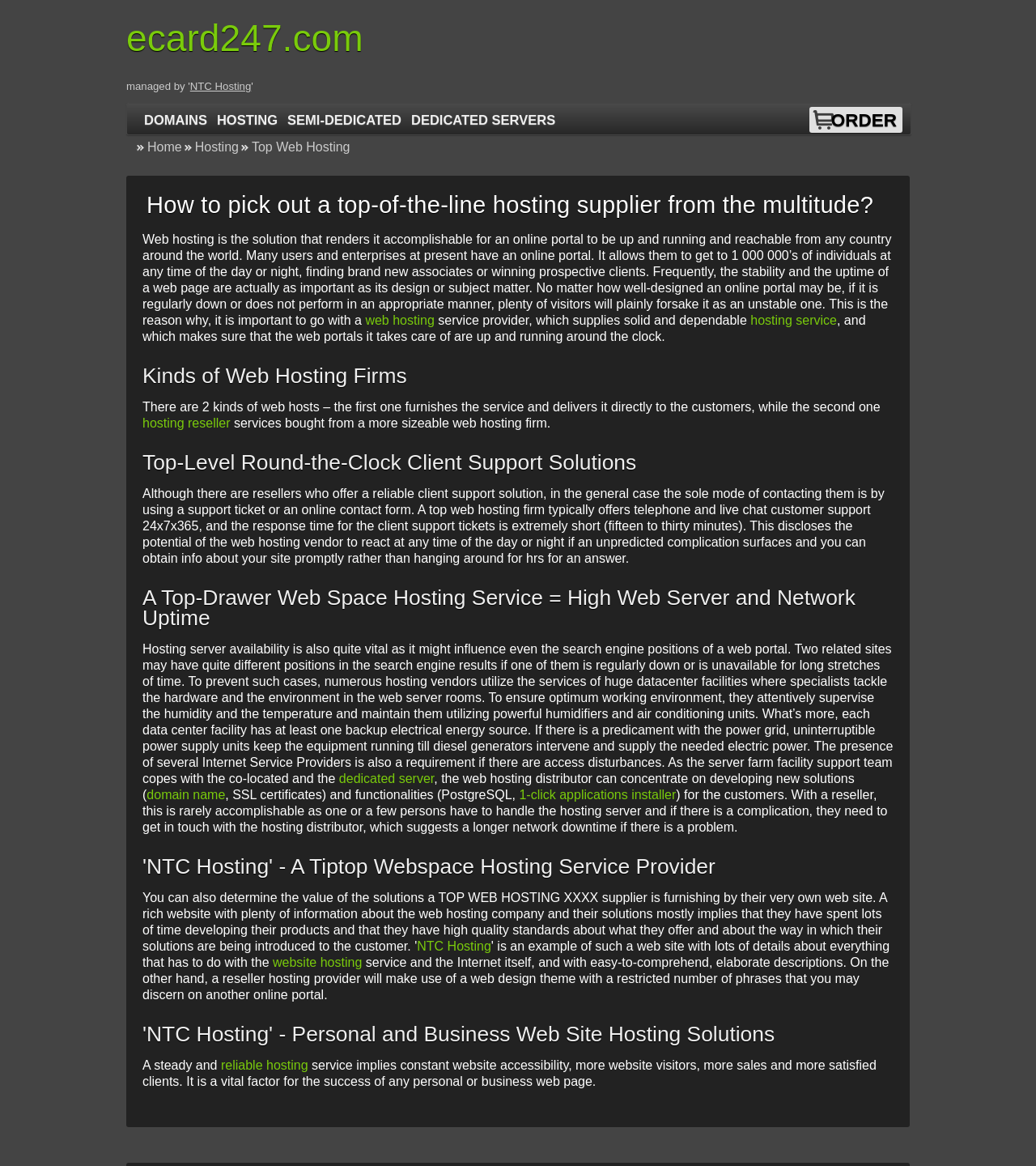What can affect a website's search engine rankings?
Examine the image closely and answer the question with as much detail as possible.

According to the webpage, hosting server availability is crucial as it can influence even the search engine positions of a web portal. Two related sites may have quite different positions in the search engine results if one of them is regularly down or is unavailable for long stretches of time.